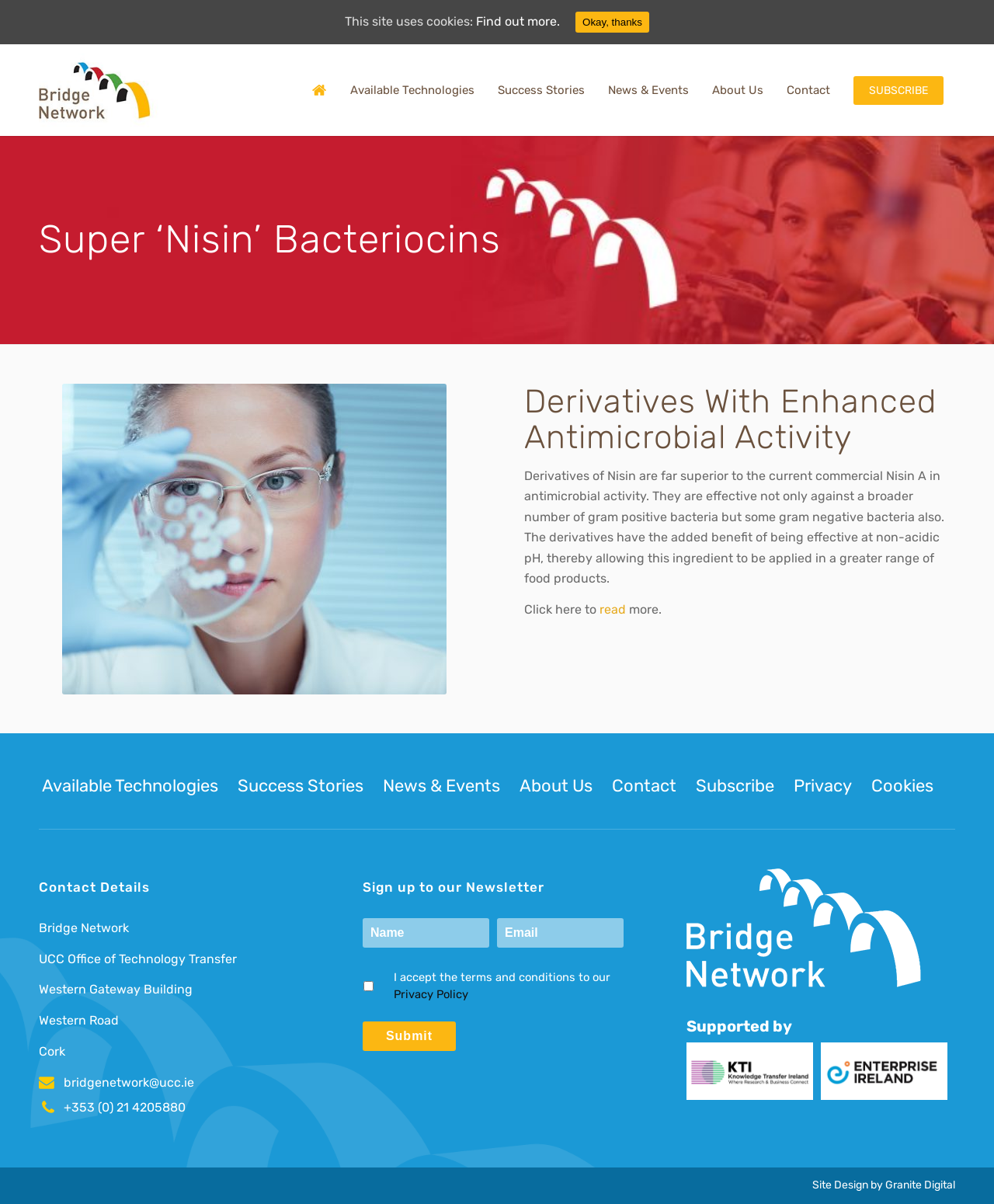Locate the bounding box coordinates of the area to click to fulfill this instruction: "Change the quantity". The bounding box should be presented as four float numbers between 0 and 1, in the order [left, top, right, bottom].

None